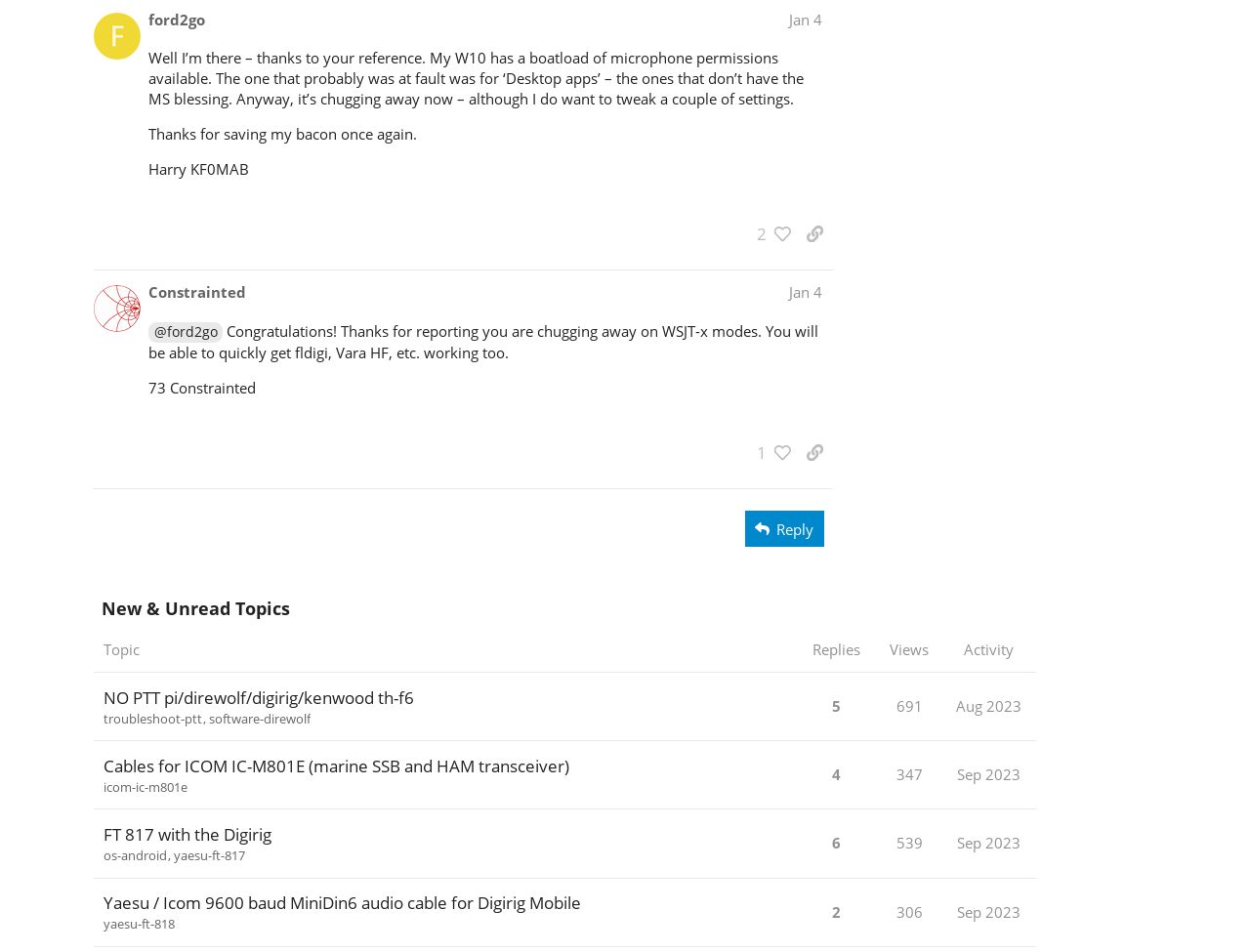Please answer the following question using a single word or phrase: 
What is the topic of the post with 5 replies?

NO PTT pi/direwolf/digirig/kenwood th-f6